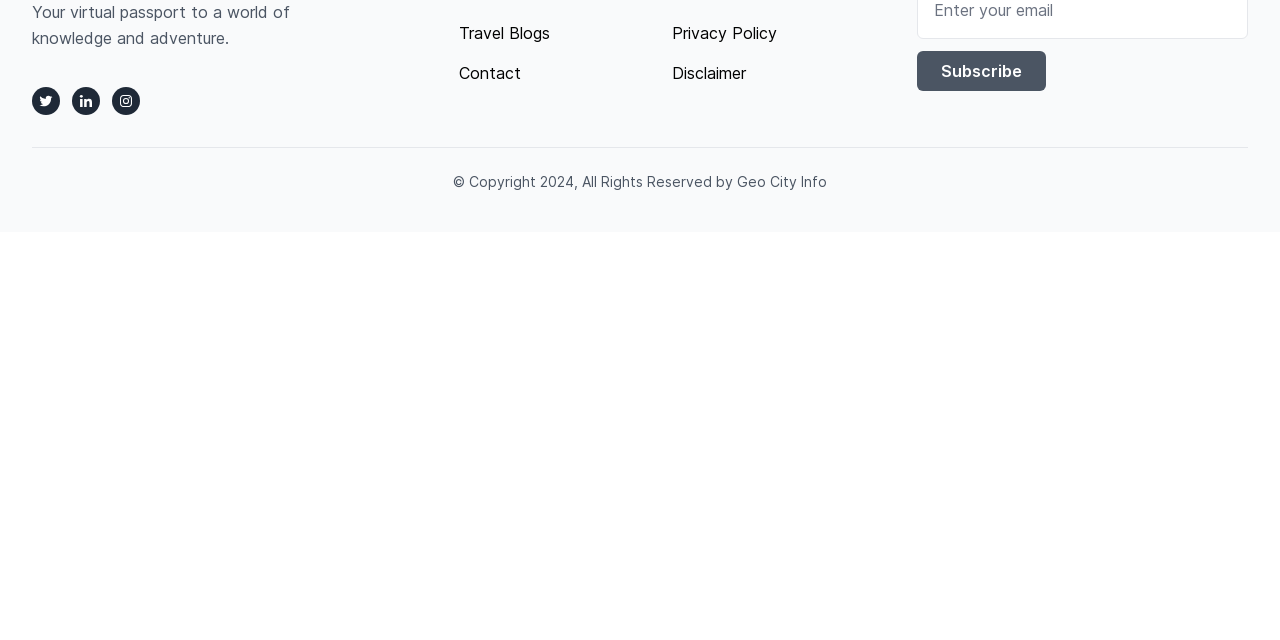Based on the provided description, "Contact", find the bounding box of the corresponding UI element in the screenshot.

[0.358, 0.095, 0.475, 0.133]